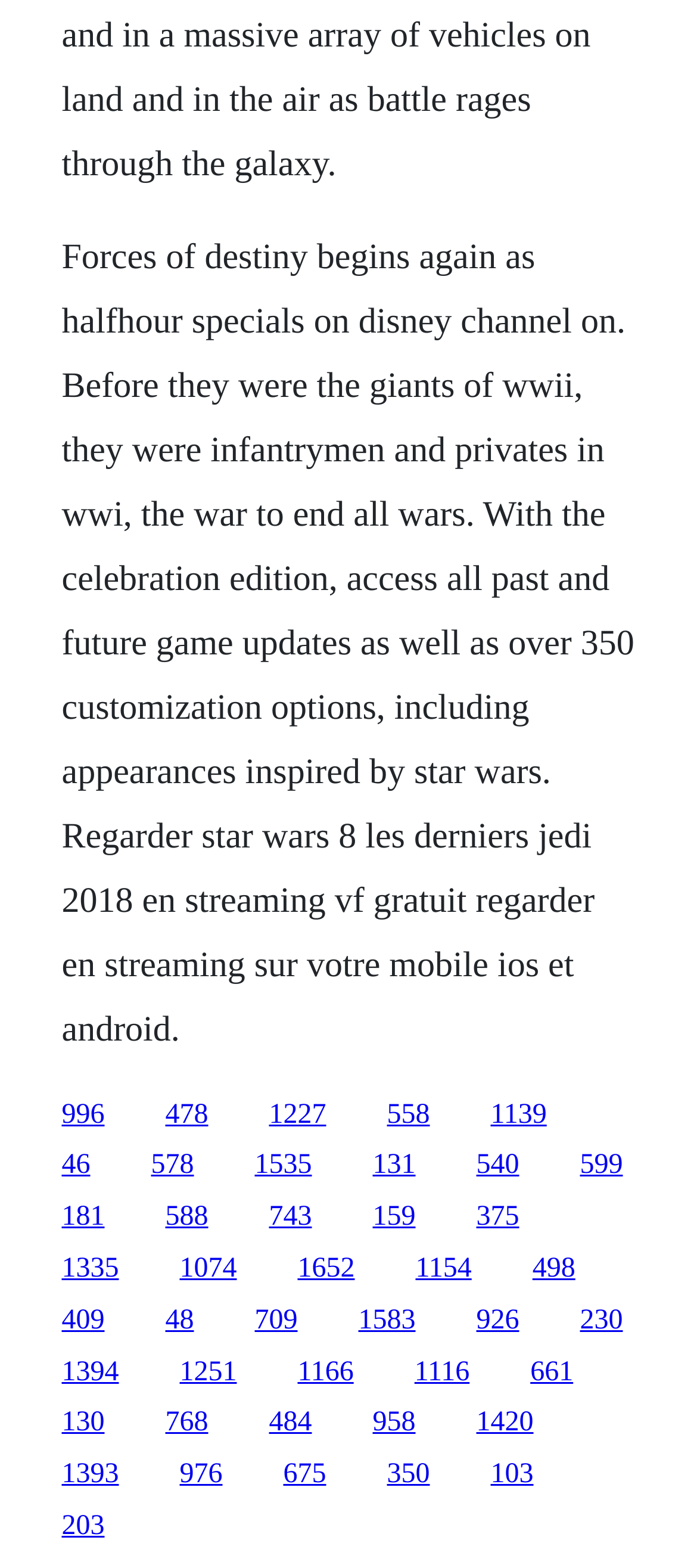Identify the bounding box coordinates of the section to be clicked to complete the task described by the following instruction: "Check the link with 46 references". The coordinates should be four float numbers between 0 and 1, formatted as [left, top, right, bottom].

[0.088, 0.734, 0.129, 0.753]